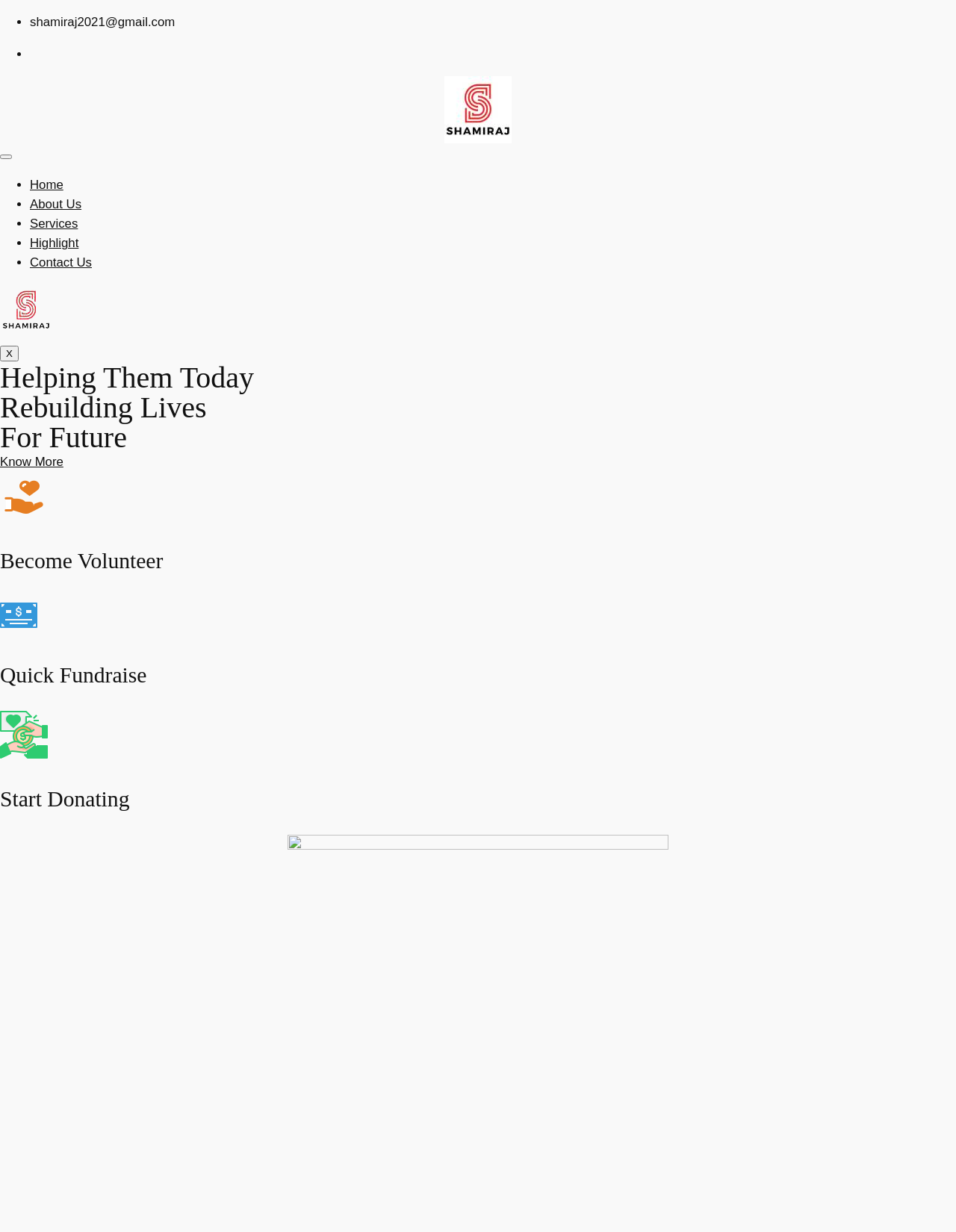Respond to the following question using a concise word or phrase: 
What is the email address provided on the webpage?

shamiraj2021@gmail.com